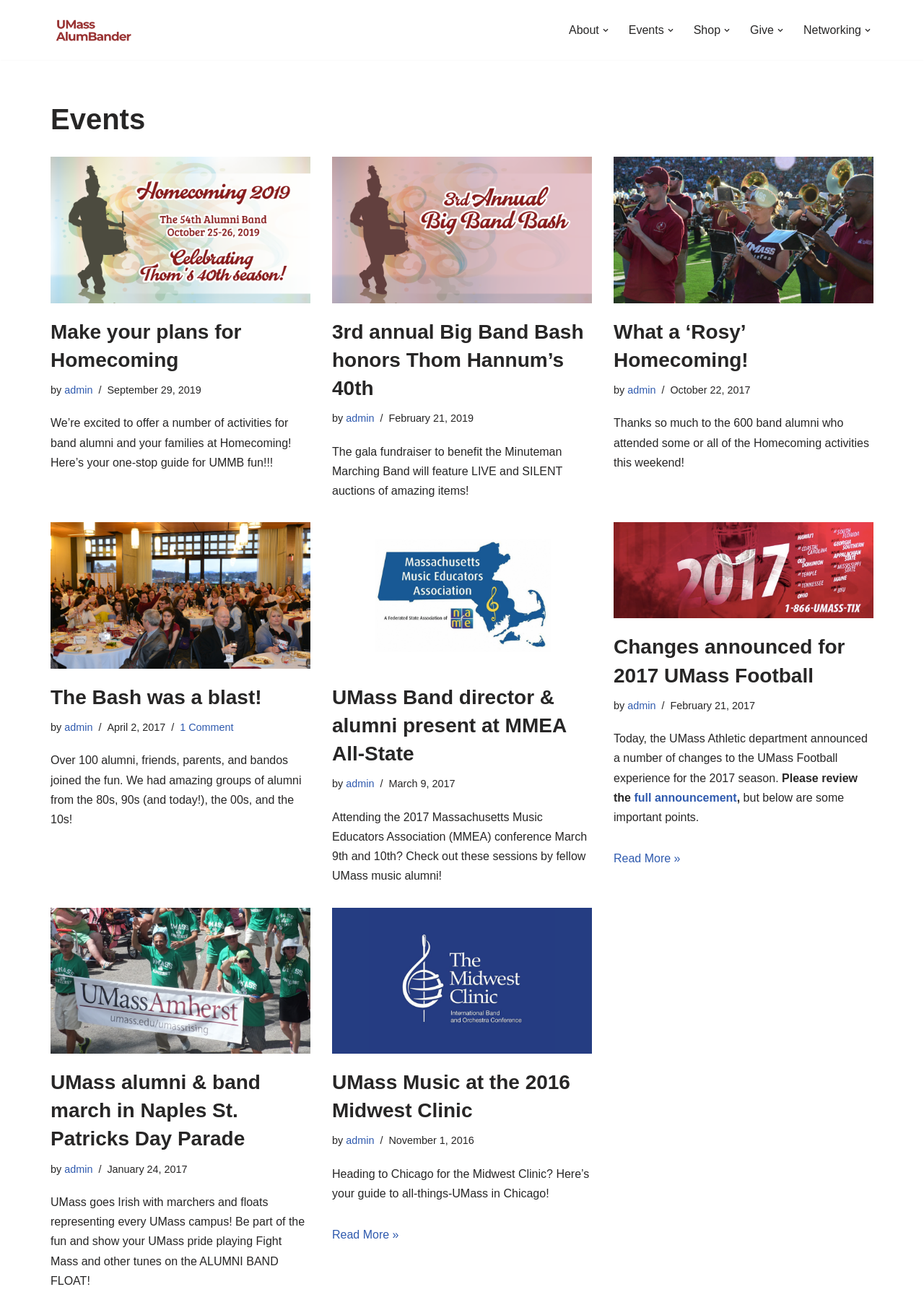Please locate the bounding box coordinates of the region I need to click to follow this instruction: "View 'Make your plans for Homecoming' event".

[0.055, 0.121, 0.336, 0.235]